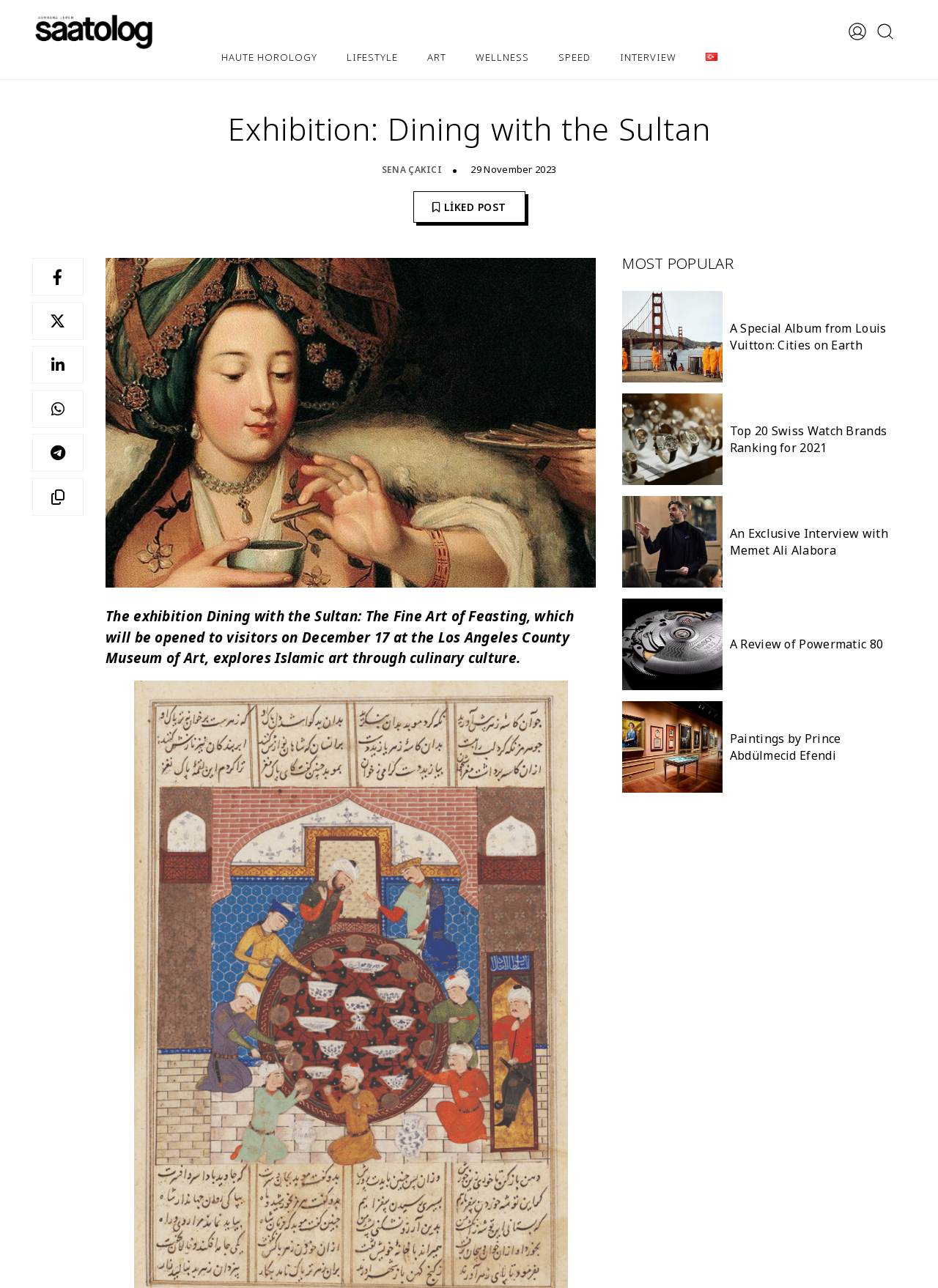Produce a meticulous description of the webpage.

The webpage is about an exhibition titled "Dining with the Sultan" at the Los Angeles County Museum of Art. At the top left corner, there is a logo of Saatolog.com.tr, and next to it, there are several links to different categories such as "HAUTE HOROLOGY", "LIFESTYLE", "ART", "WELLNESS", and "SPEED". 

Below these links, there is a heading that reads "Exhibition: Dining with the Sultan" followed by a link to the author, "SENA ÇAKICI", and a date, "29 November 2023". There is also a button with a heart icon and the text "LIKED POST".

On the left side of the page, there is a large image related to the exhibition, and below it, a paragraph of text that describes the exhibition, which explores Islamic art through culinary culture.

On the right side of the page, there is a section titled "MOST POPULAR" with several links to different articles, each accompanied by an image. The articles include "A Special Album from Louis Vuitton: Cities on Earth", "Top 20 Swiss Watch Brands Ranking for 2021", "An Exclusive Interview with Memet Ali Alabora", "A Review of Powermatic 80", and "Paintings by Prince Abdülmecid Efendi".